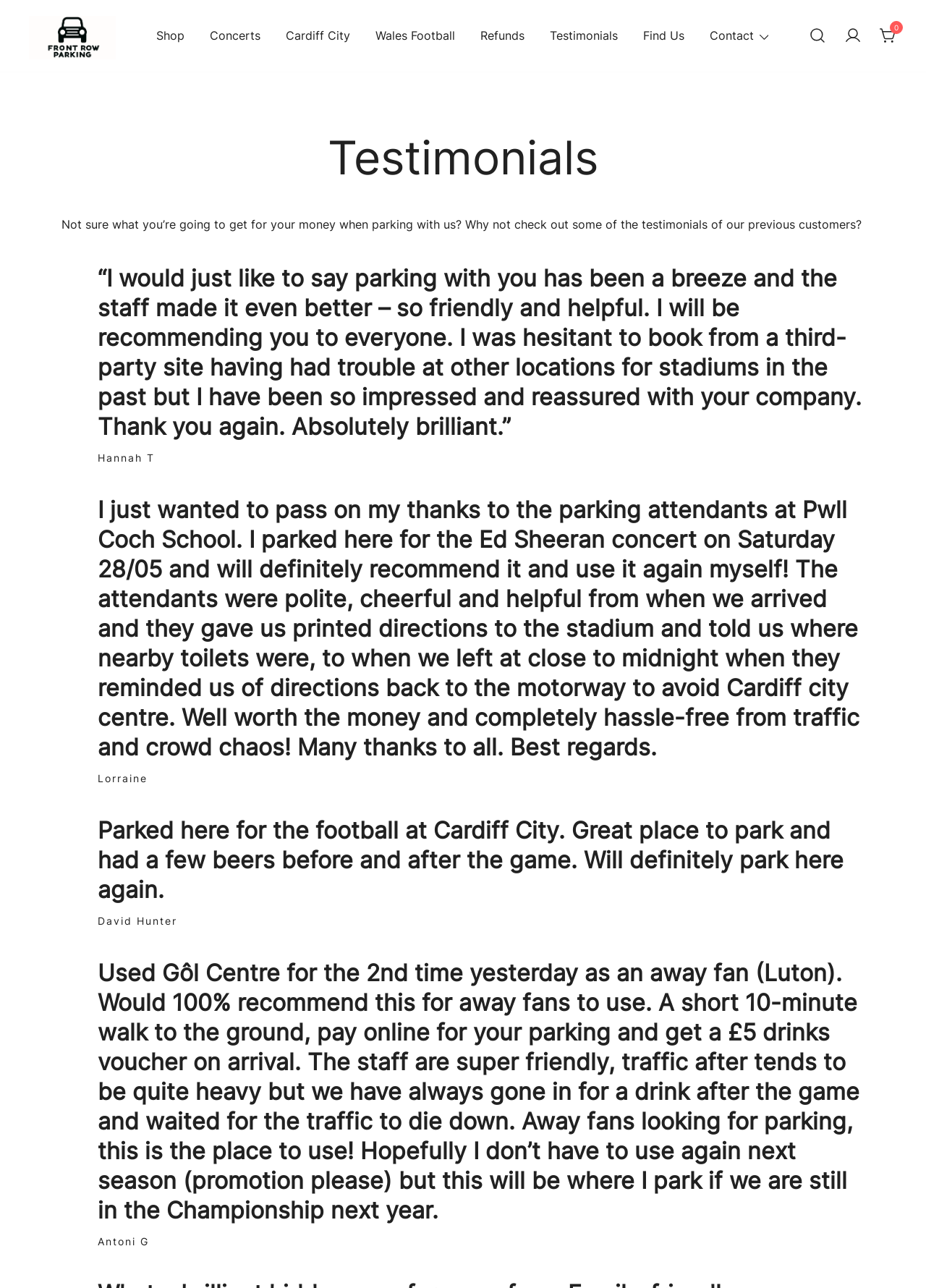Determine the bounding box coordinates of the section I need to click to execute the following instruction: "Click on the 'Testimonials' link". Provide the coordinates as four float numbers between 0 and 1, i.e., [left, top, right, bottom].

[0.593, 0.015, 0.667, 0.041]